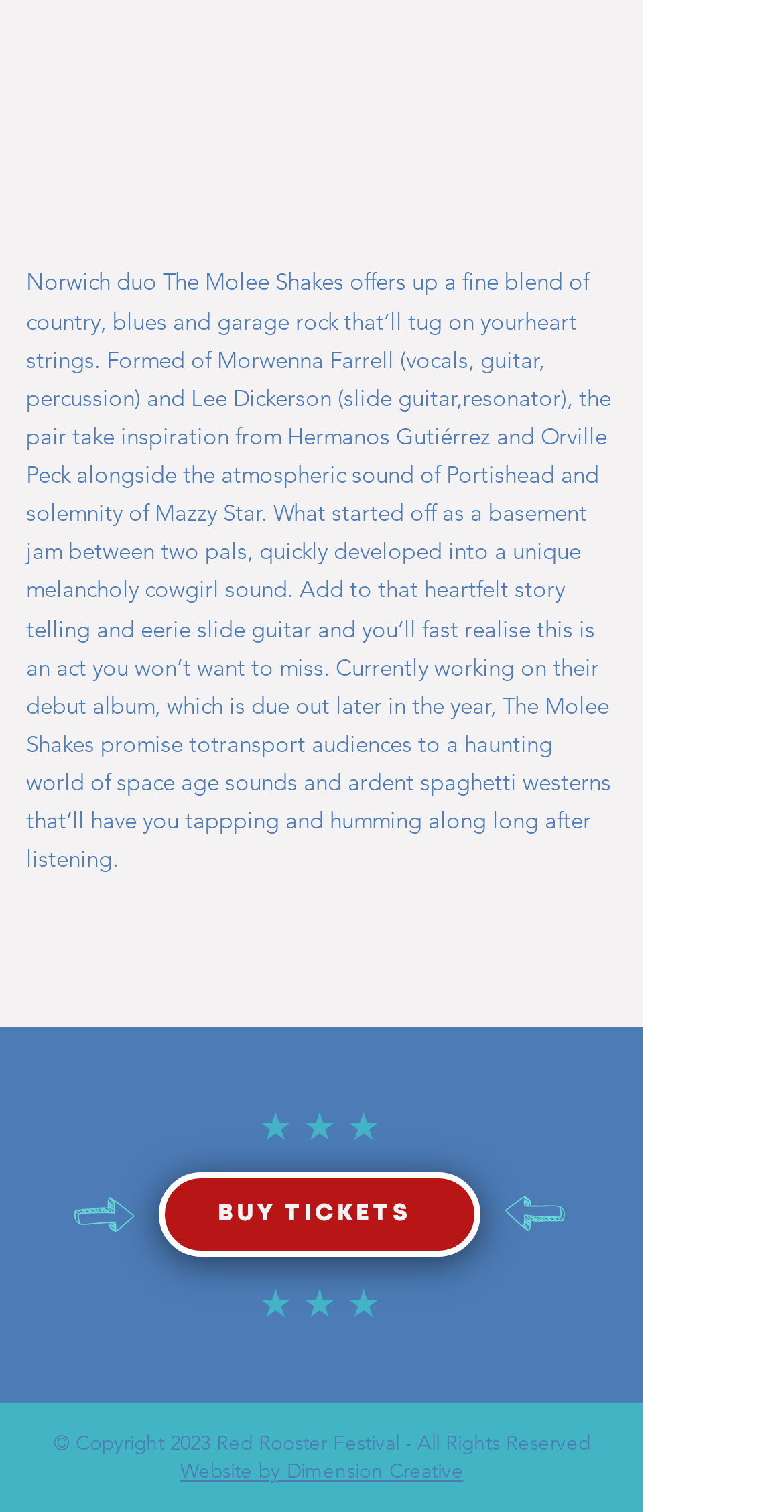Bounding box coordinates are specified in the format (top-left x, top-left y, bottom-right x, bottom-right y). All values are floating point numbers bounded between 0 and 1. Please provide the bounding box coordinate of the region this sentence describes: Website by Dimension Creative

[0.229, 0.965, 0.591, 0.982]